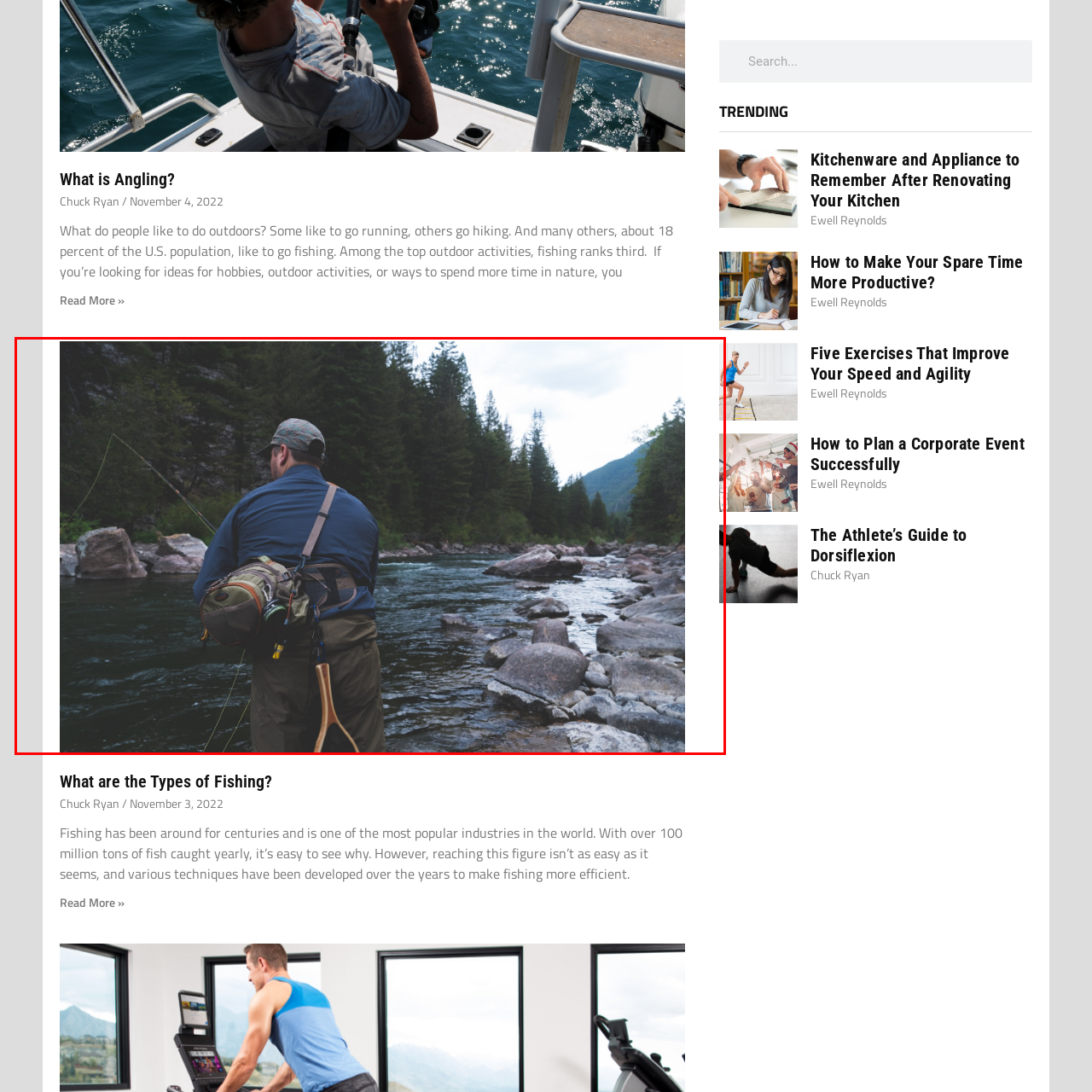What is the man doing in the image?  
Pay attention to the image within the red frame and give a detailed answer based on your observations from the image.

The caption explicitly states that the man is engaged in fishing, as he is casting his line into the glistening water, and he has a fishing tackle bag slung over his shoulder.